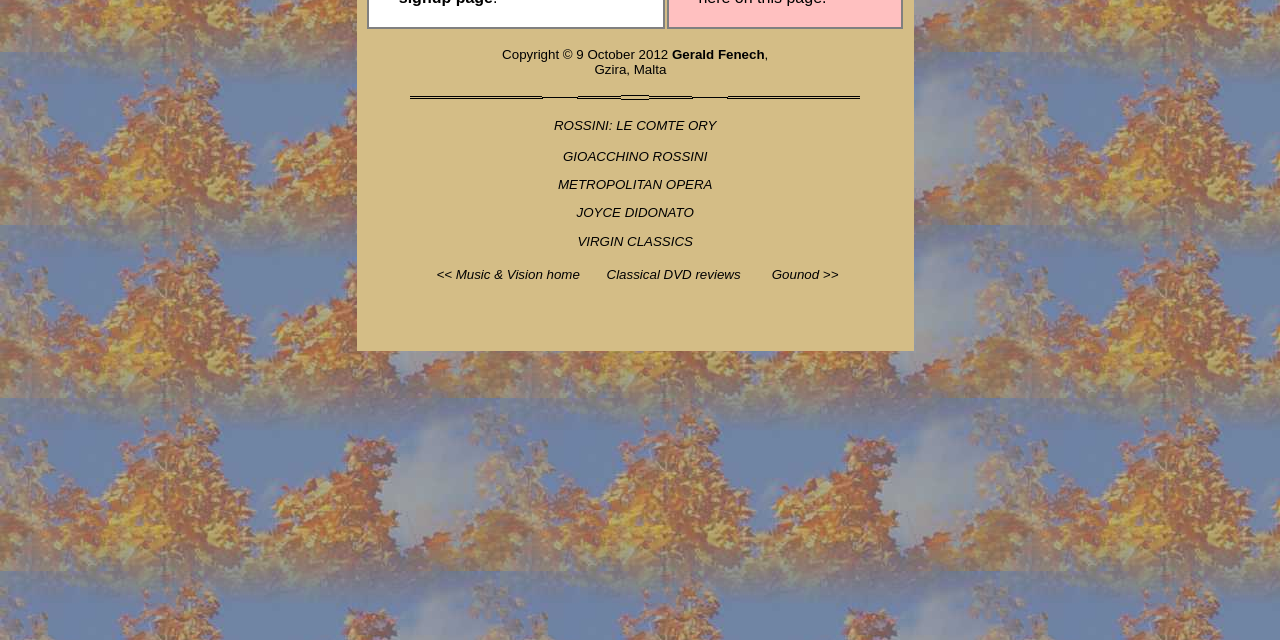Find the bounding box coordinates corresponding to the UI element with the description: "<< Music & Vision home". The coordinates should be formatted as [left, top, right, bottom], with values as floats between 0 and 1.

[0.341, 0.417, 0.453, 0.44]